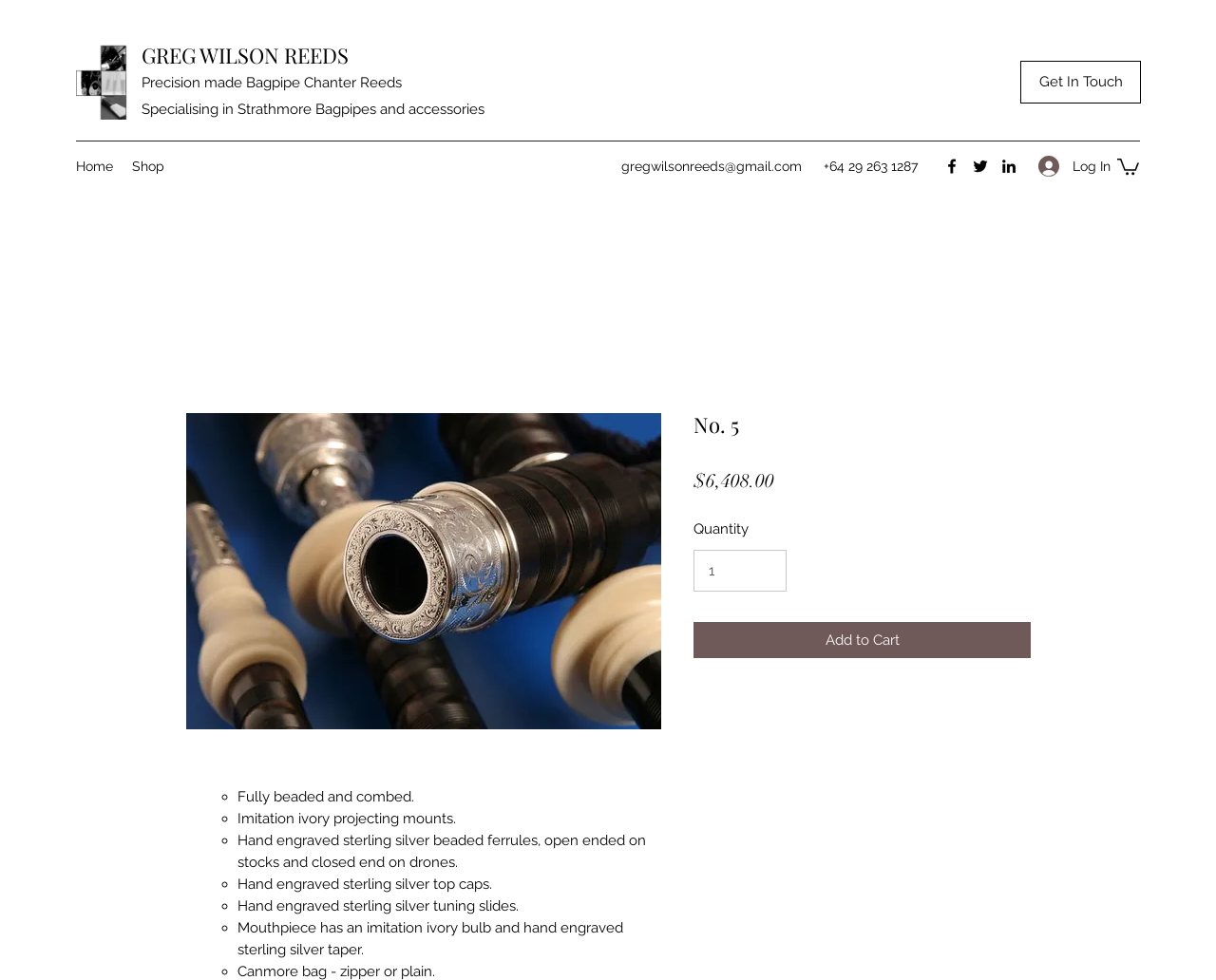Using the provided element description: "input value="1" aria-label="Quantity" value="1"", determine the bounding box coordinates of the corresponding UI element in the screenshot.

[0.57, 0.561, 0.647, 0.604]